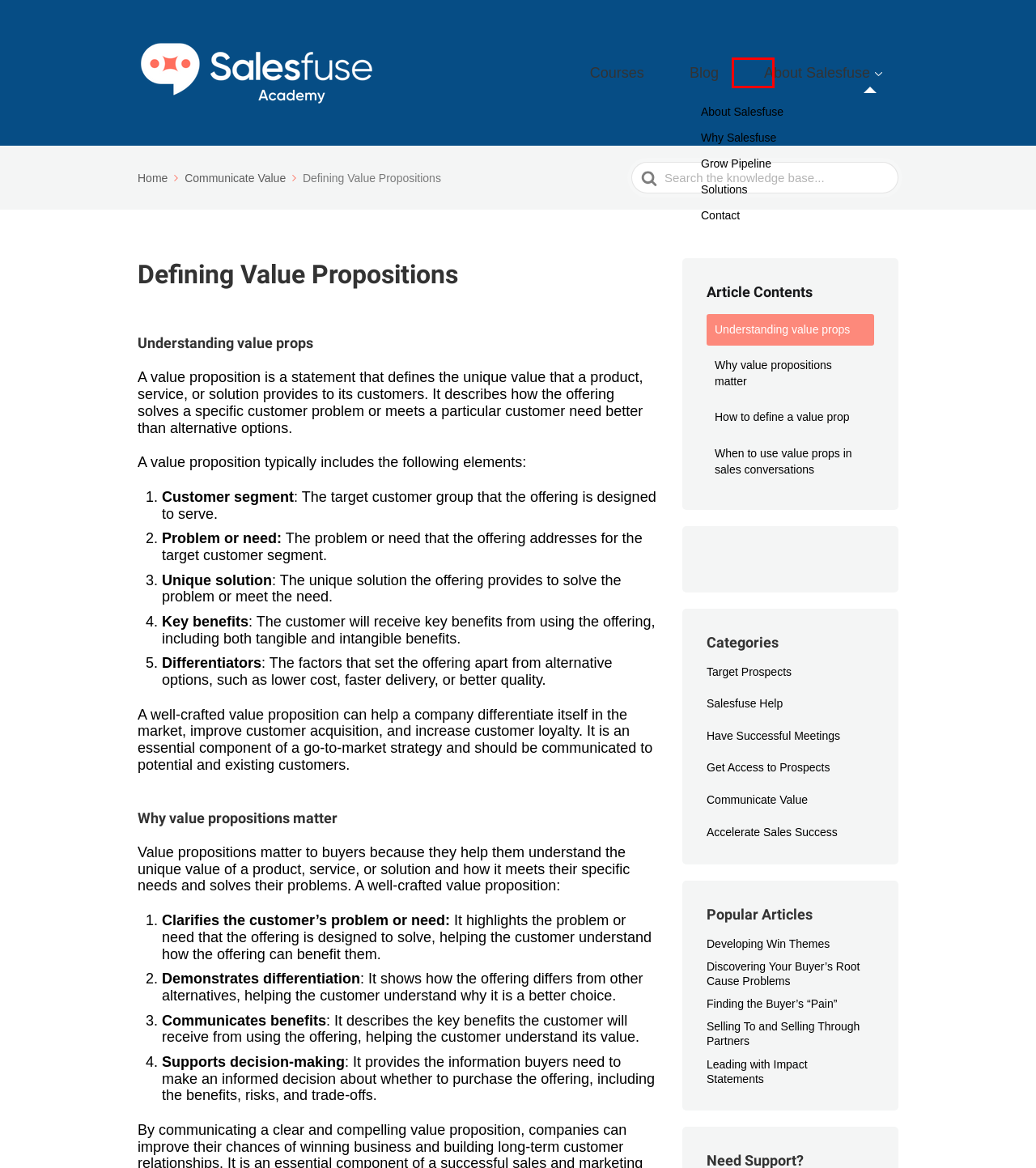Given a webpage screenshot with a red bounding box around a particular element, identify the best description of the new webpage that will appear after clicking on the element inside the red bounding box. Here are the candidates:
A. Finding the Buyer’s “Pain” – Salesfuse Knowledge Base
B. Have Successful Meetings – Salesfuse Knowledge Base
C. Ignite Sales Blog | Salesfuse | Strategic Marketing Message Management
D. Discovering Your Buyer’s Root Cause Problems – Salesfuse Knowledge Base
E. Salesfuse Academy – The Say-to-Sell Platform
F. Communicate Value – Salesfuse Knowledge Base
G. Get Access to Prospects – Salesfuse Knowledge Base
H. Selling To and Selling Through Partners – Salesfuse Knowledge Base

C